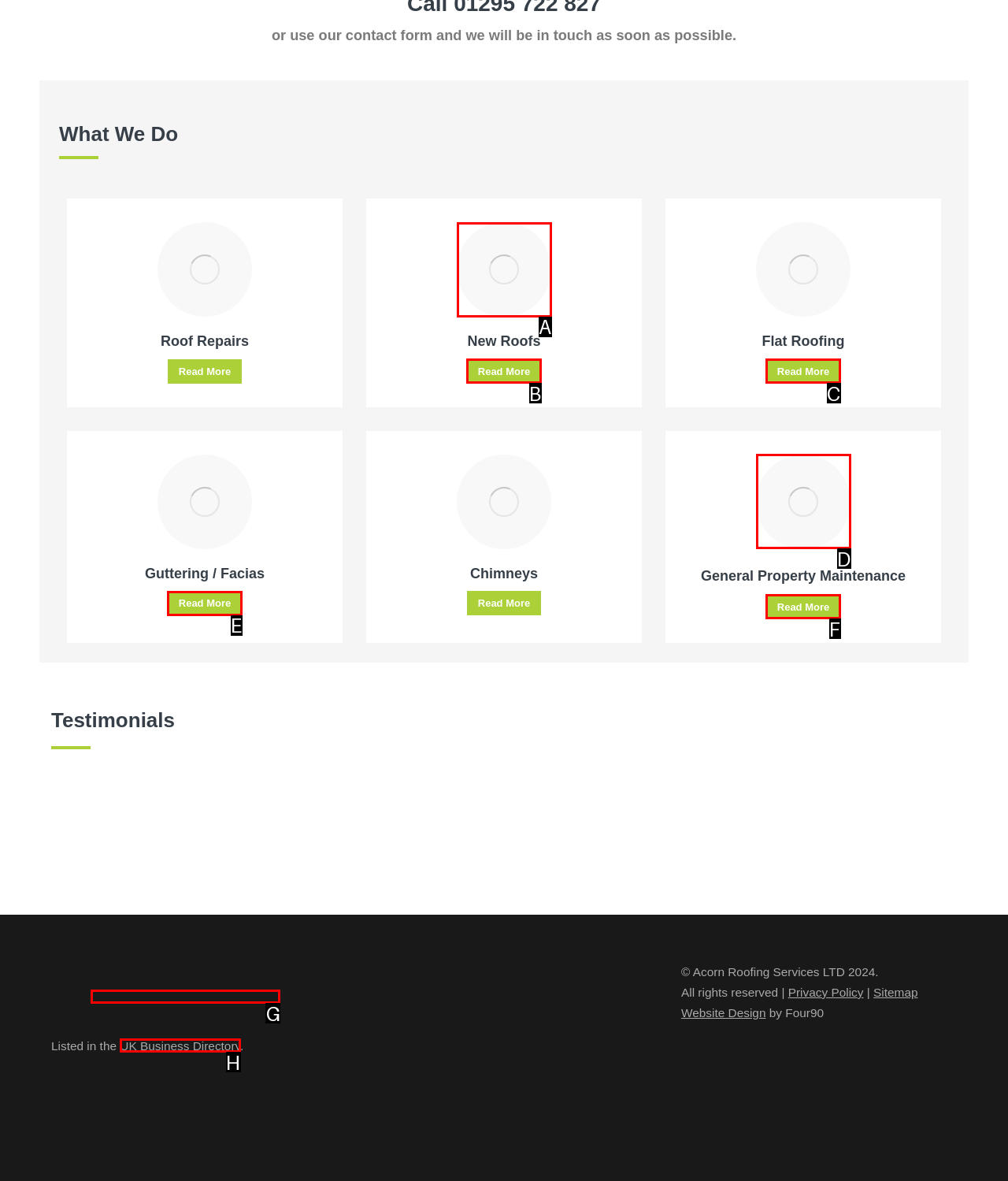Using the description: alt="Guild of Master Craftsmen"
Identify the letter of the corresponding UI element from the choices available.

G